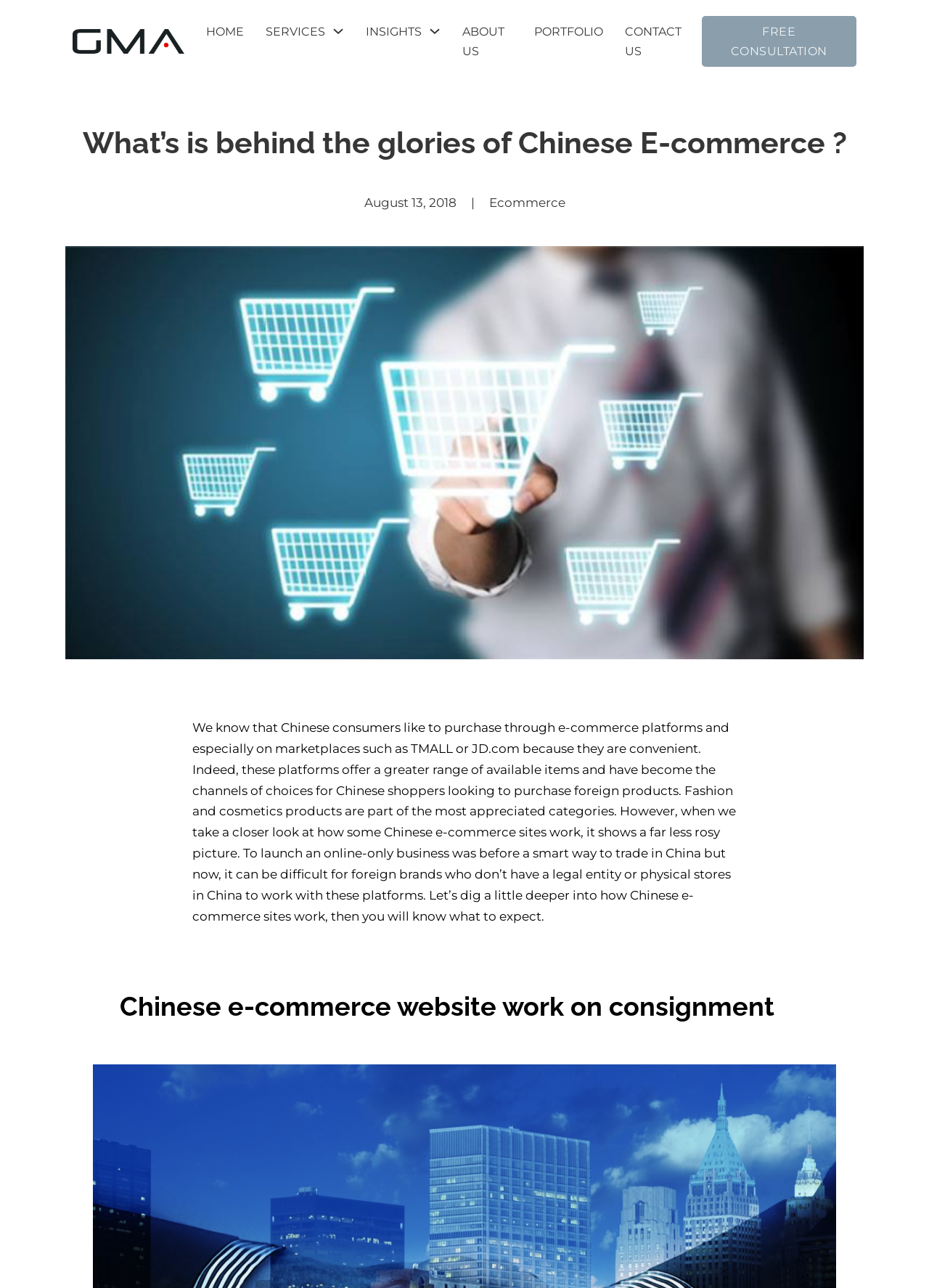Please determine and provide the text content of the webpage's heading.

What’s is behind the glories of Chinese E-commerce ?